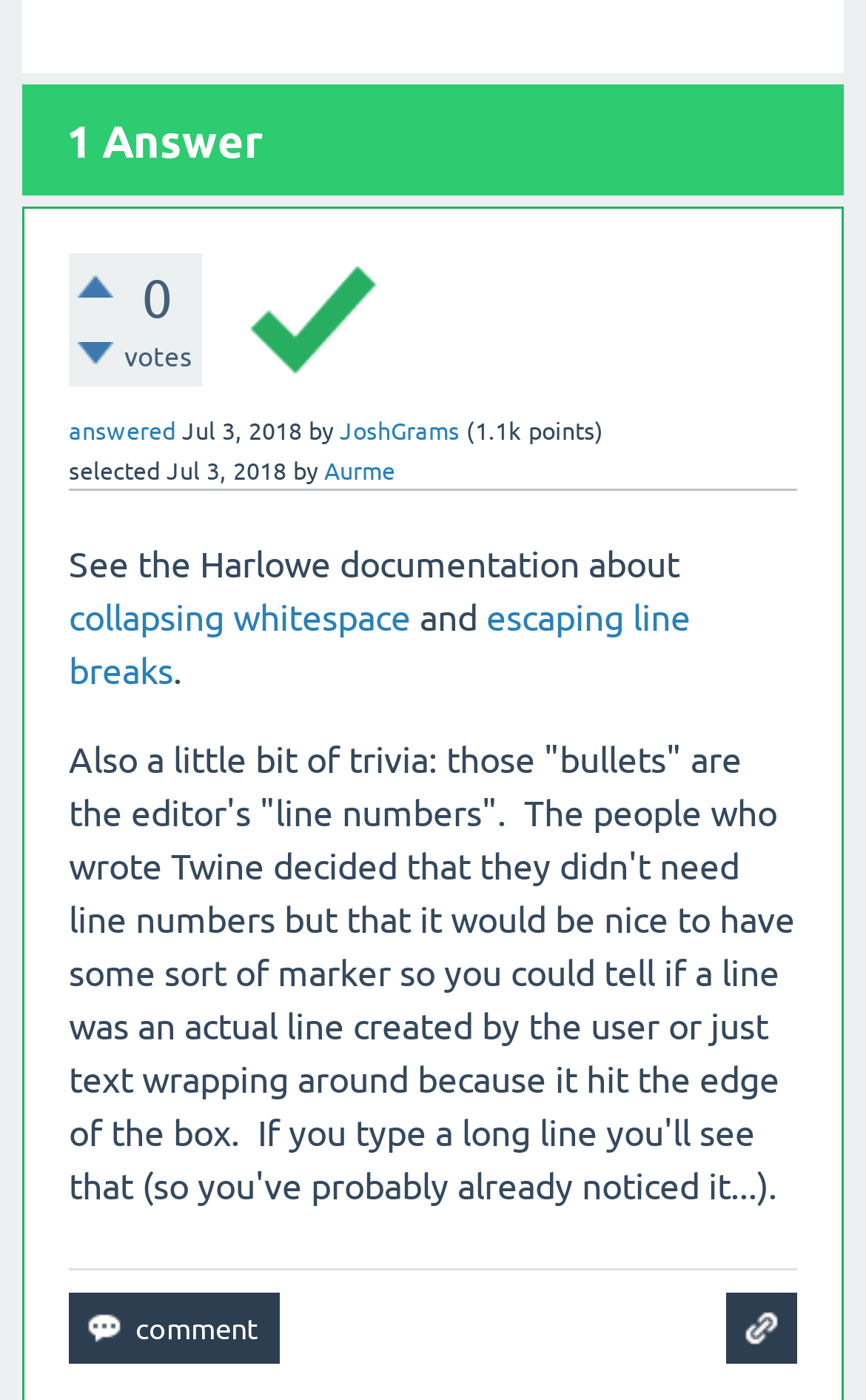What is the date of the answer?
Answer briefly with a single word or phrase based on the image.

Jul 3, 2018